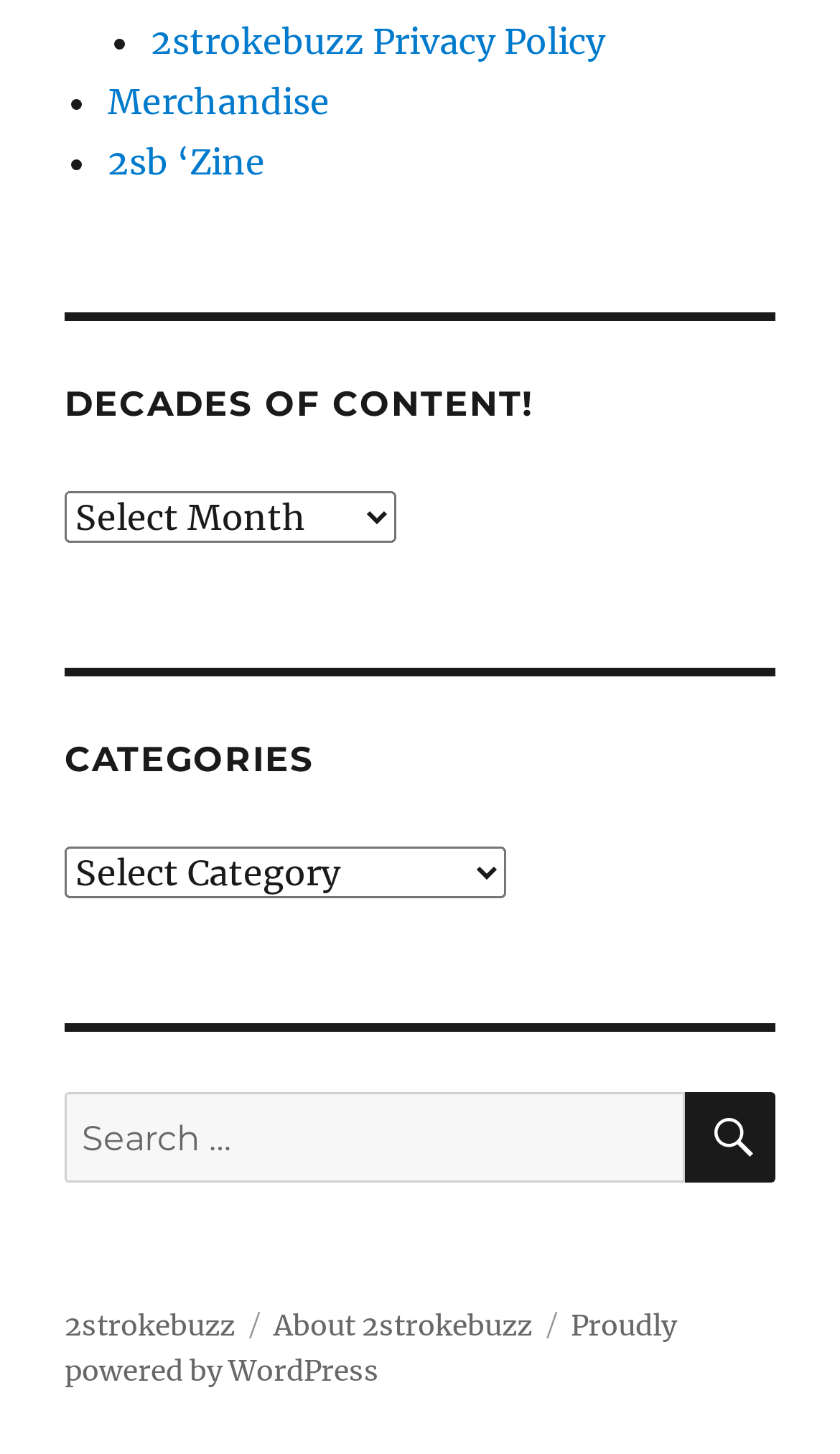How many categories are available?
Refer to the image and respond with a one-word or short-phrase answer.

Unknown